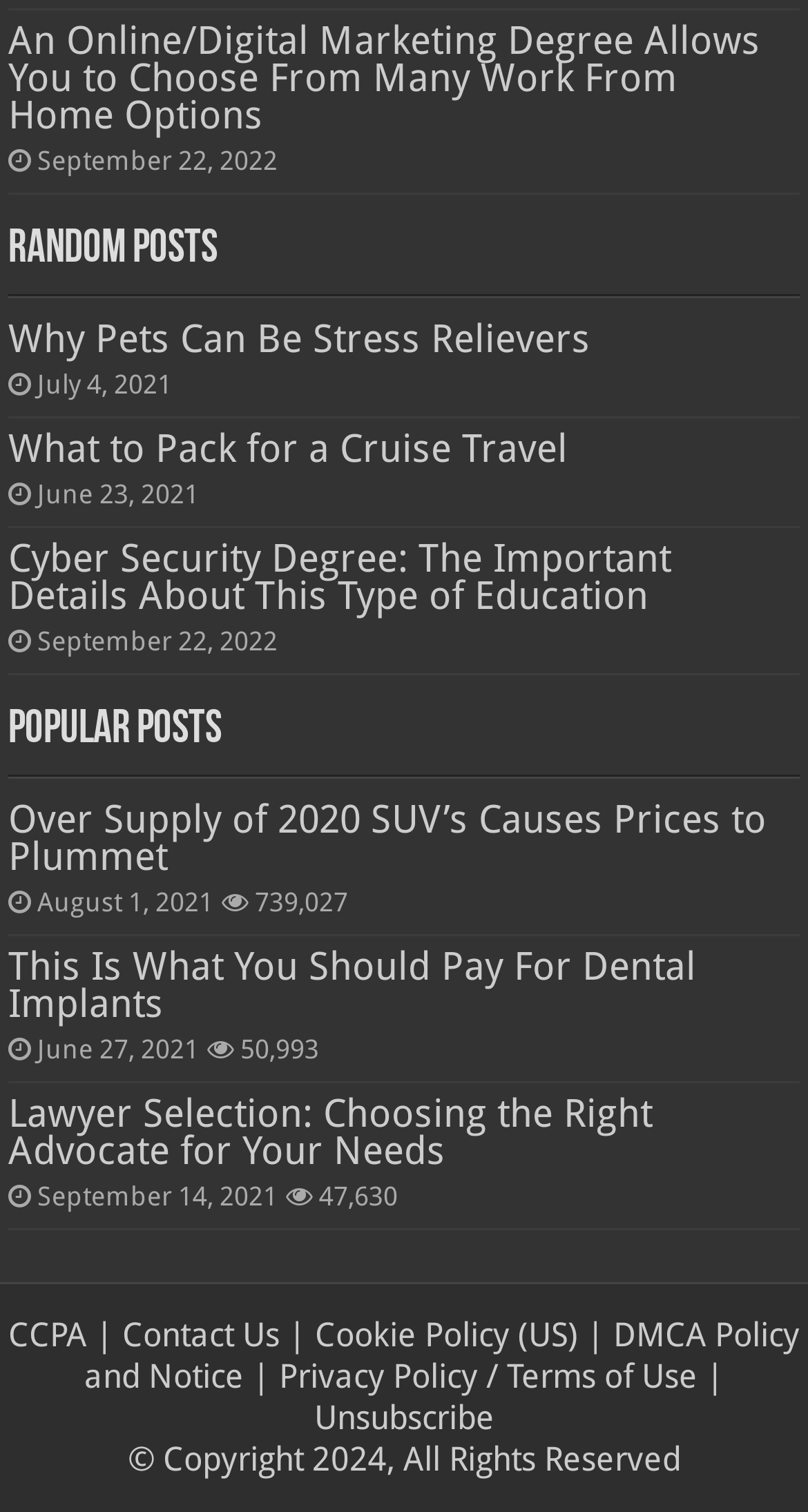What is the copyright year of the webpage?
Using the image as a reference, answer with just one word or a short phrase.

2024